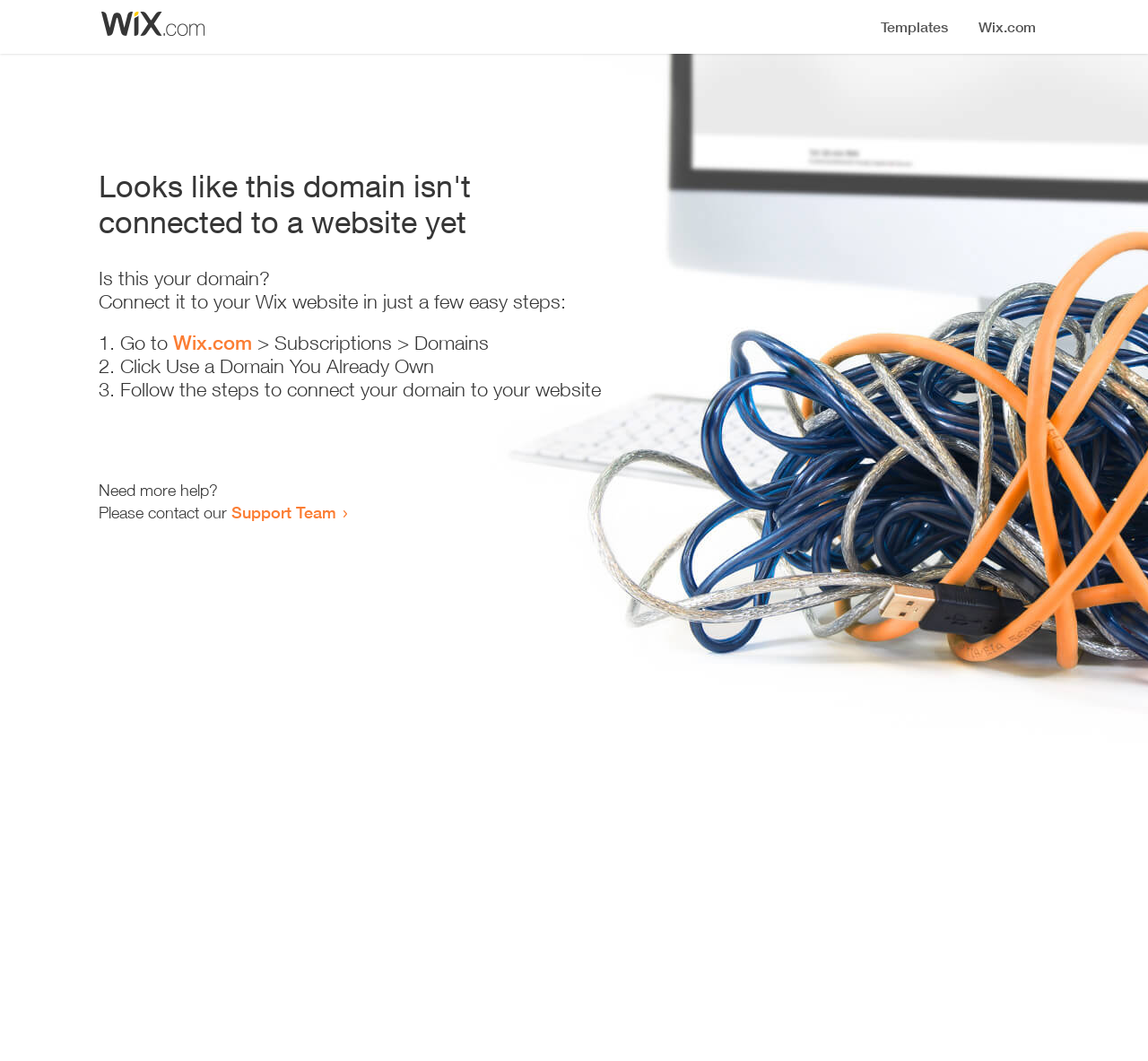Based on the element description: "Support Team", identify the bounding box coordinates for this UI element. The coordinates must be four float numbers between 0 and 1, listed as [left, top, right, bottom].

[0.202, 0.473, 0.293, 0.492]